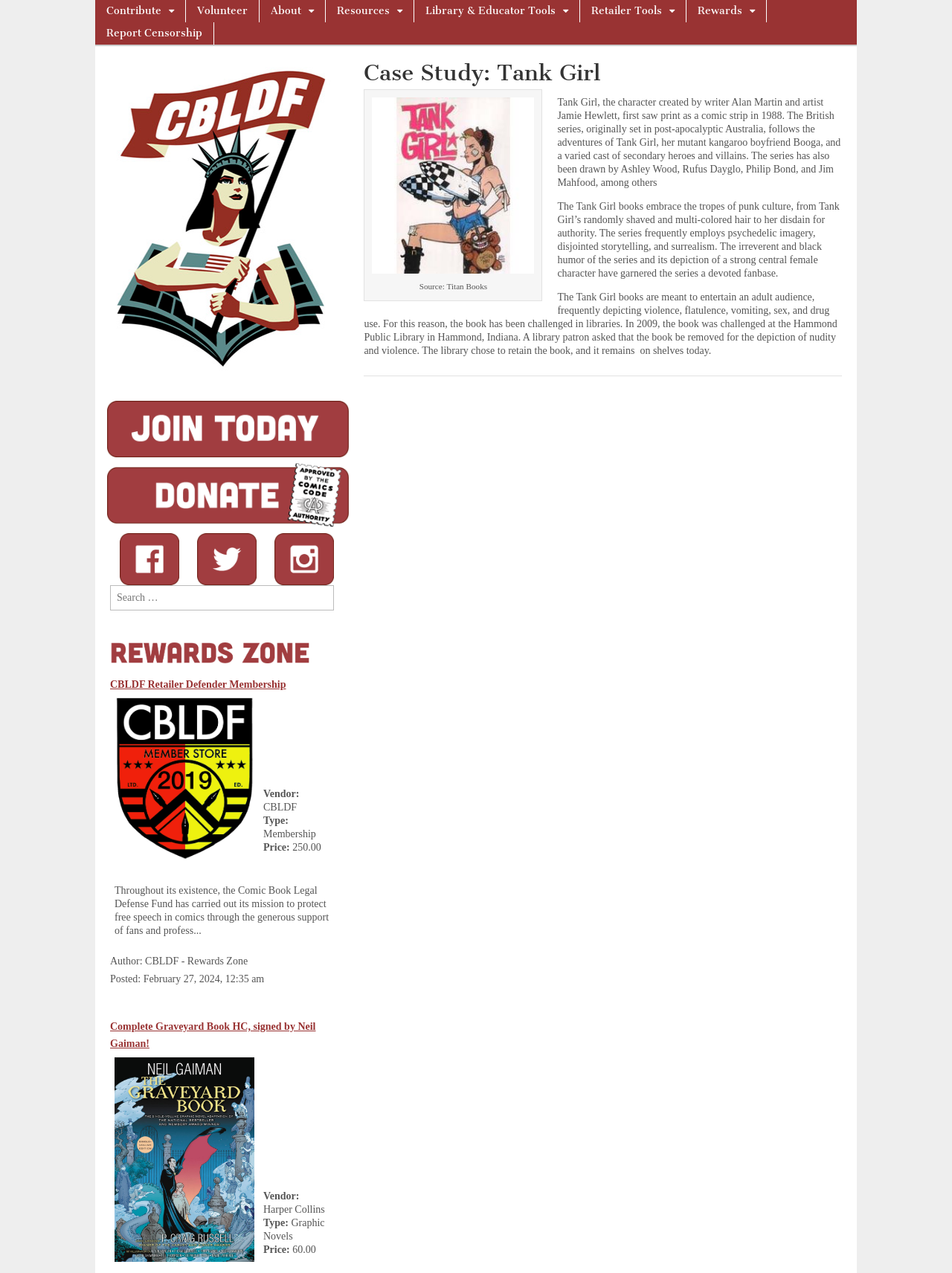Locate the bounding box coordinates of the element that should be clicked to execute the following instruction: "View the 'Case Study: Tank Girl' article".

[0.382, 0.048, 0.884, 0.296]